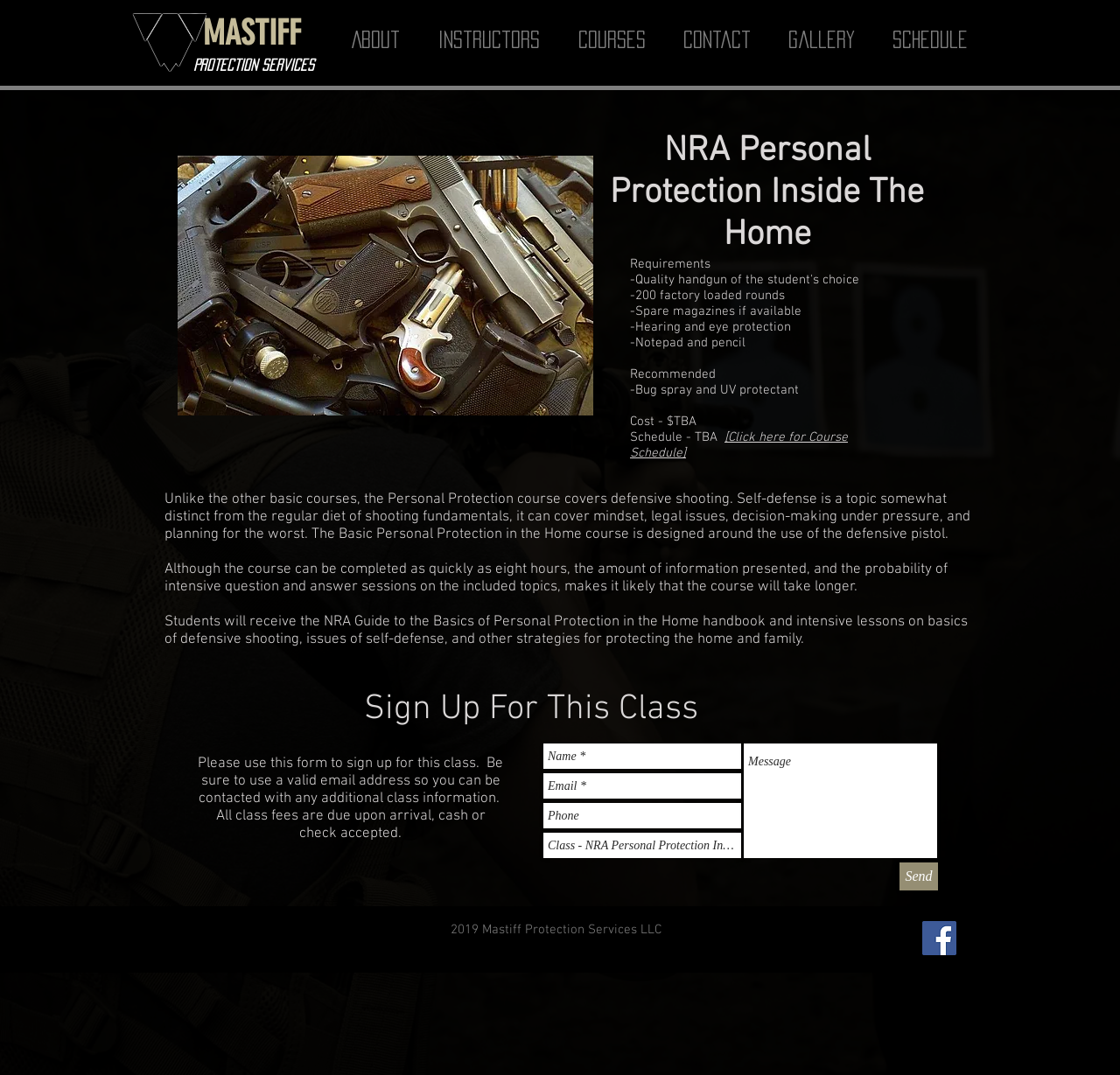Give a detailed account of the webpage.

This webpage is about the NRA Personal Protection Inside The Home course offered by Mastiff Protection Services. At the top, there is a navigation menu with links to "About", "Instructors", "Courses", "Contact", "Gallery", and "Schedule". Below the navigation menu, there are two headings: "MASTIFF" and "Protection Services". 

On the left side of the page, there is a large image, likely a logo or a promotional image for the course. To the right of the image, there is a heading "NRA Personal Protection Inside The Home" followed by a list of requirements for the course, including 200 factory-loaded rounds, spare magazines, hearing and eye protection, and a notepad and pencil. 

Below the requirements, there is a section with recommended items, including bug spray and UV protectant. The cost and schedule of the course are also listed, with a link to the course schedule. 

There is a long paragraph of text that describes the course, explaining that it covers defensive shooting, mindset, legal issues, decision-making under pressure, and planning for the worst. The course includes intensive lessons on basics of defensive shooting, issues of self-defense, and other strategies for protecting the home and family. 

Further down the page, there is a section to sign up for the class, with a form that includes fields for name, email, phone, and class information. There is a button to submit the form. 

At the bottom of the page, there is a footer section with copyright information and a social media link to Facebook.